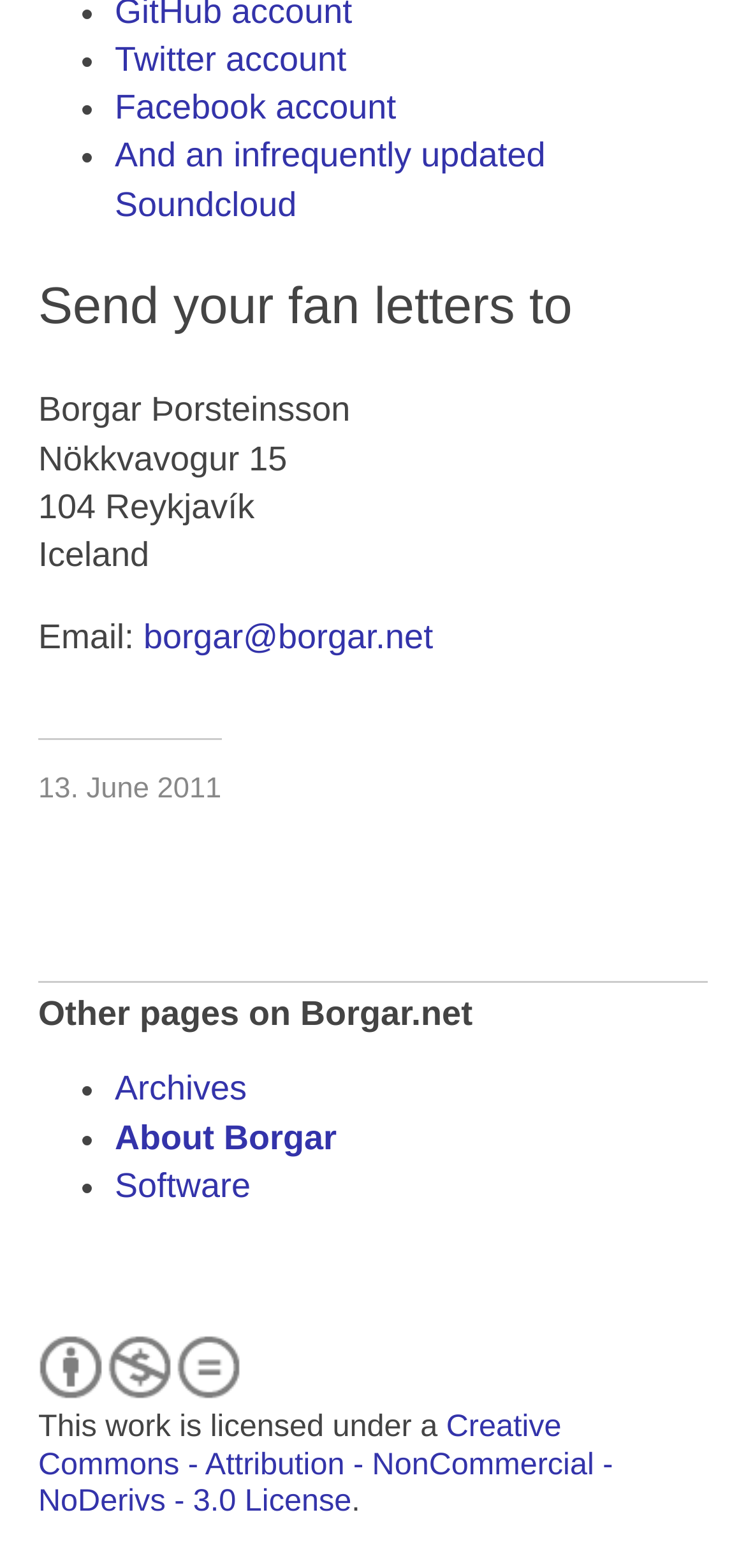From the webpage screenshot, predict the bounding box of the UI element that matches this description: "13. June 2011".

[0.051, 0.493, 0.297, 0.513]